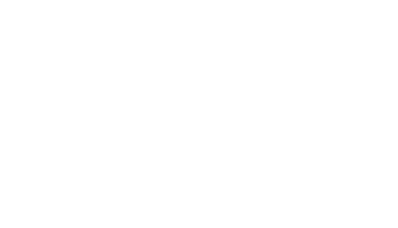Please use the details from the image to answer the following question comprehensively:
How many dogs are depicted in the image?

The image shows two dogs, one Shorty Bull and one Micro Bully, in profile, enabling viewers to appreciate their unique facial features and physical characteristics.